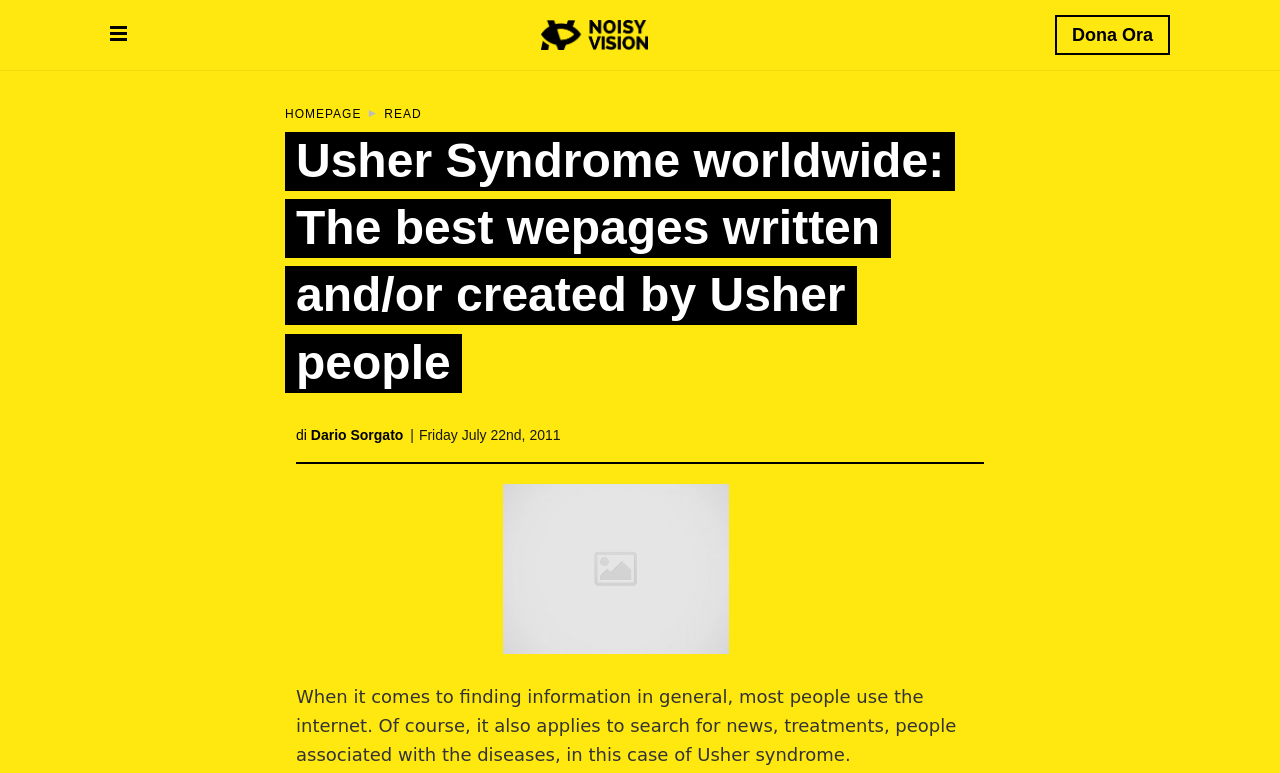Please provide a one-word or phrase answer to the question: 
What is the name of the website?

NoisyVision